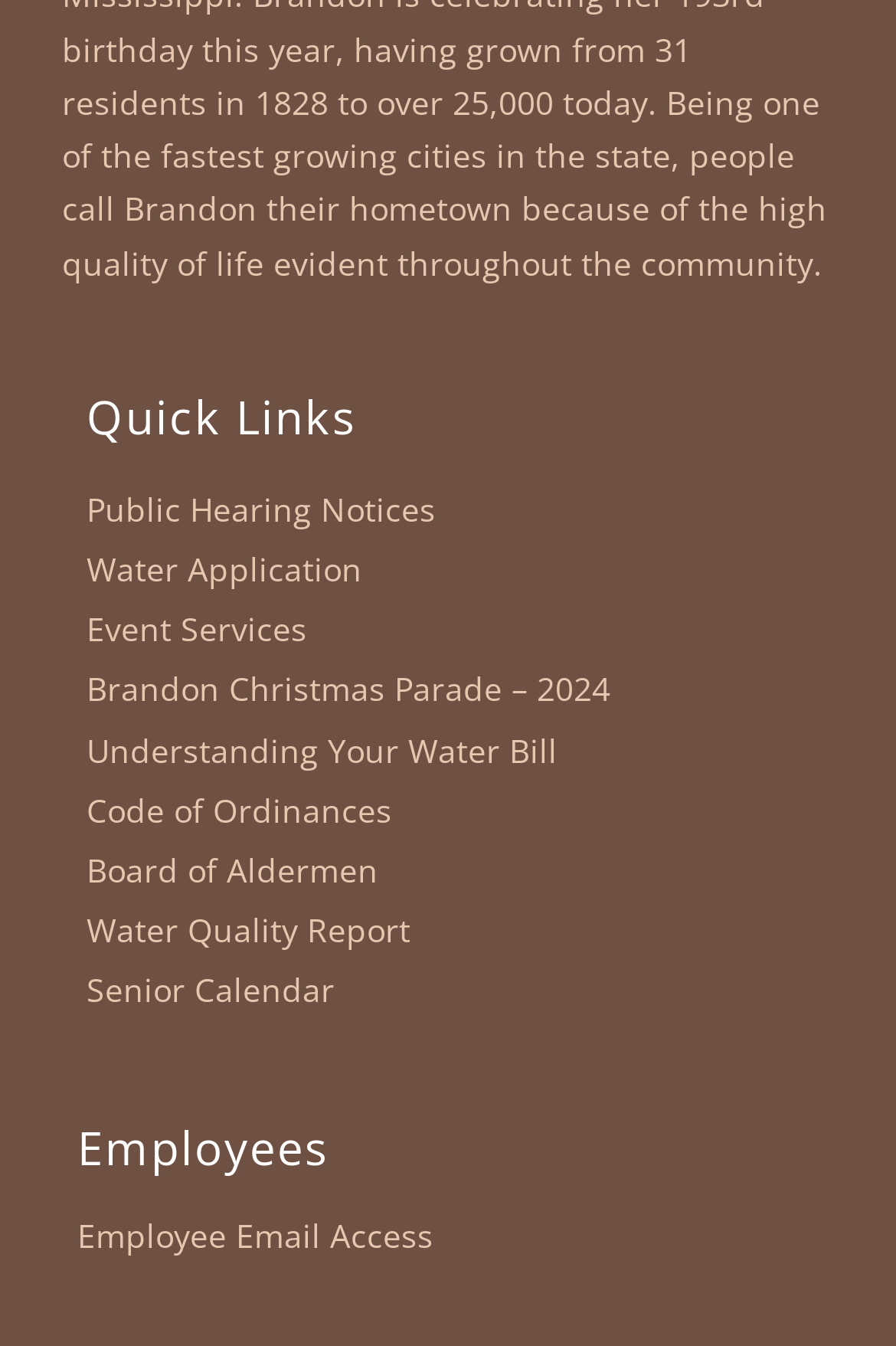Identify the bounding box of the UI element that matches this description: "Understanding Your Water Bill".

[0.097, 0.534, 0.903, 0.579]